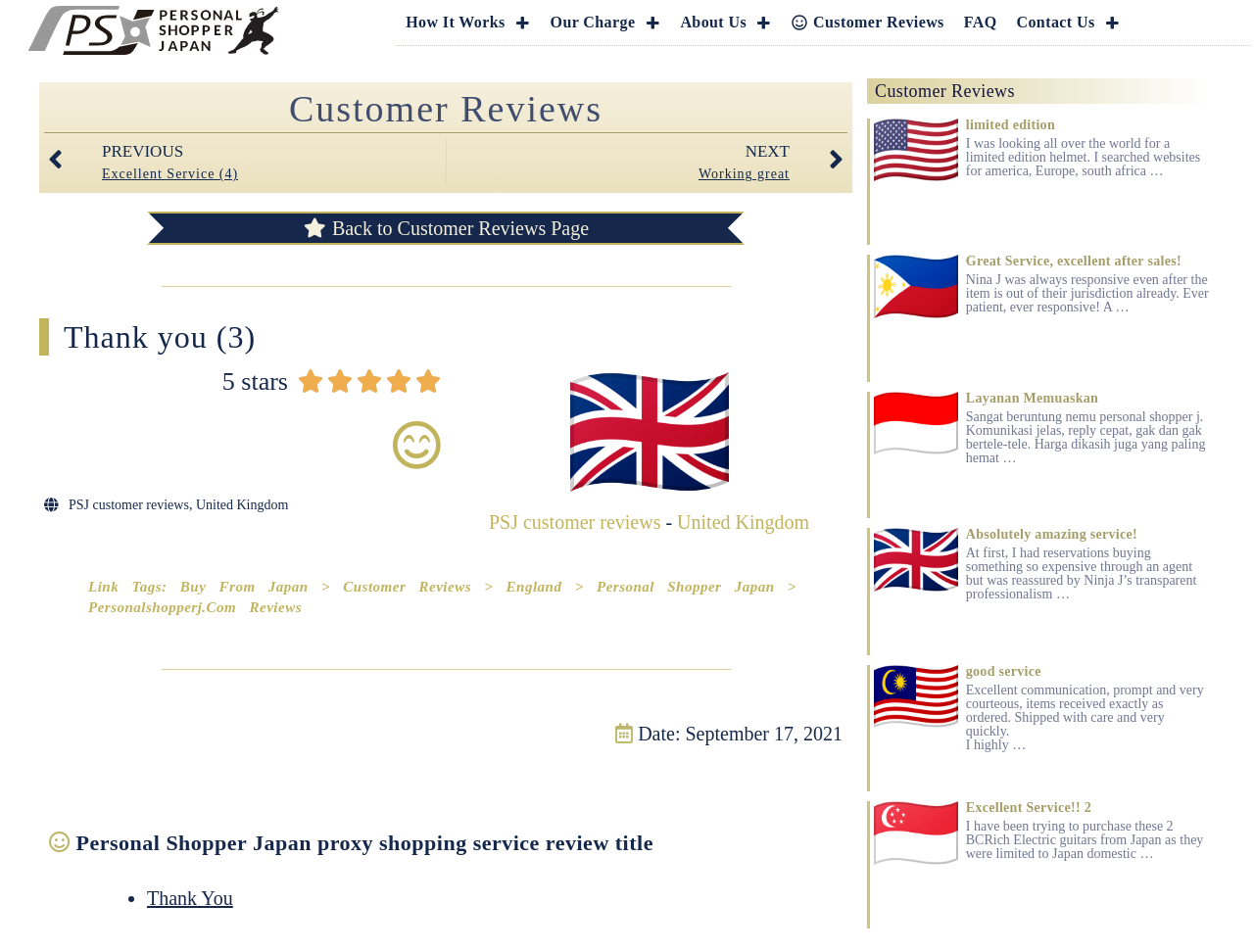Find the bounding box coordinates of the element I should click to carry out the following instruction: "go to HOME".

None